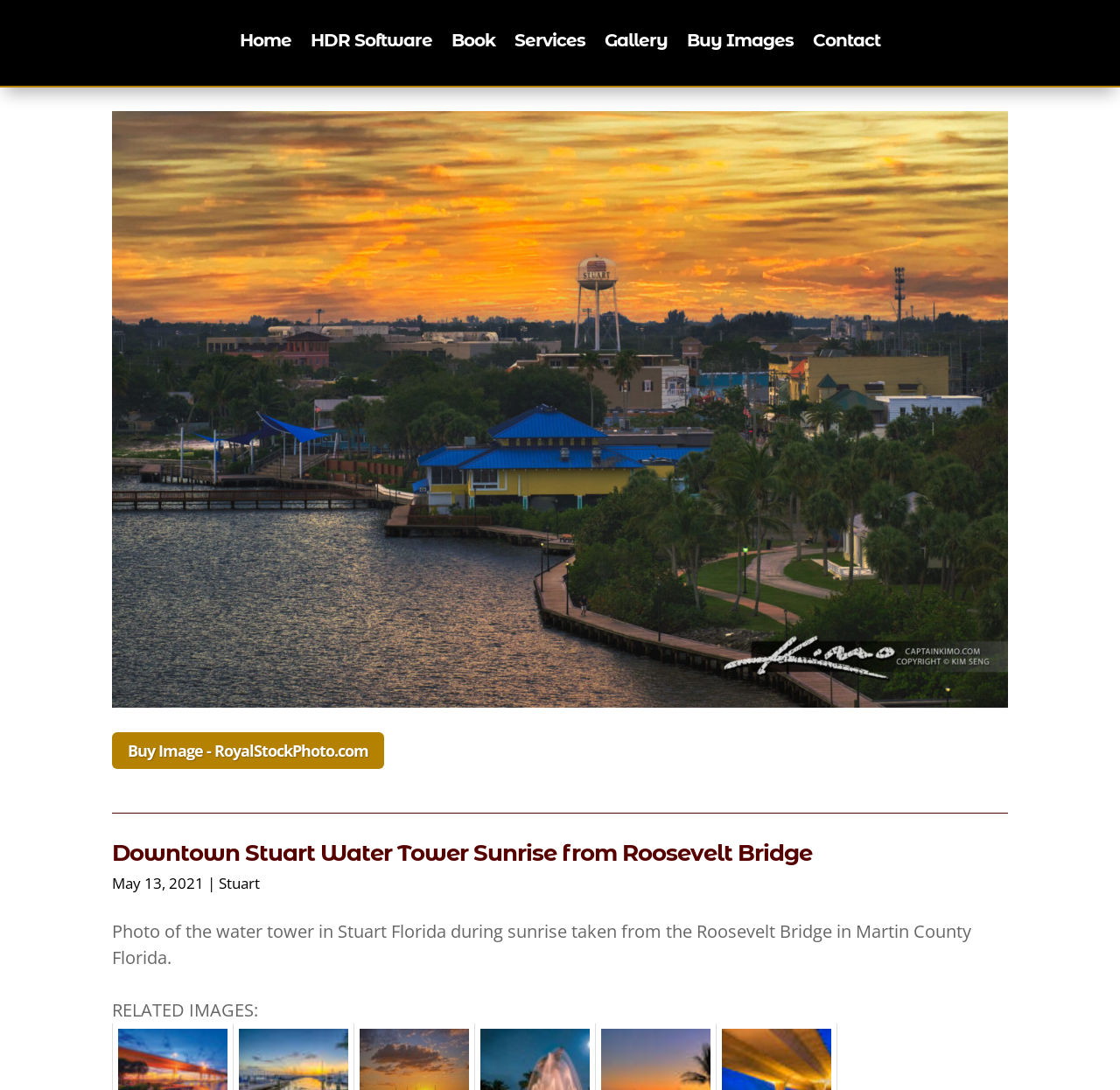Please find the bounding box coordinates of the clickable region needed to complete the following instruction: "browse gallery". The bounding box coordinates must consist of four float numbers between 0 and 1, i.e., [left, top, right, bottom].

[0.54, 0.031, 0.596, 0.049]